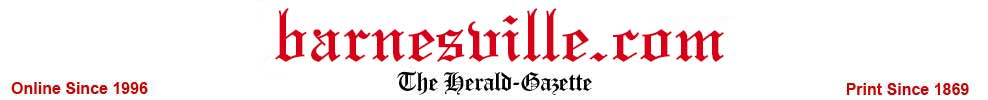Provide a brief response to the question below using a single word or phrase: 
What year did Barnesville.com go online?

1996